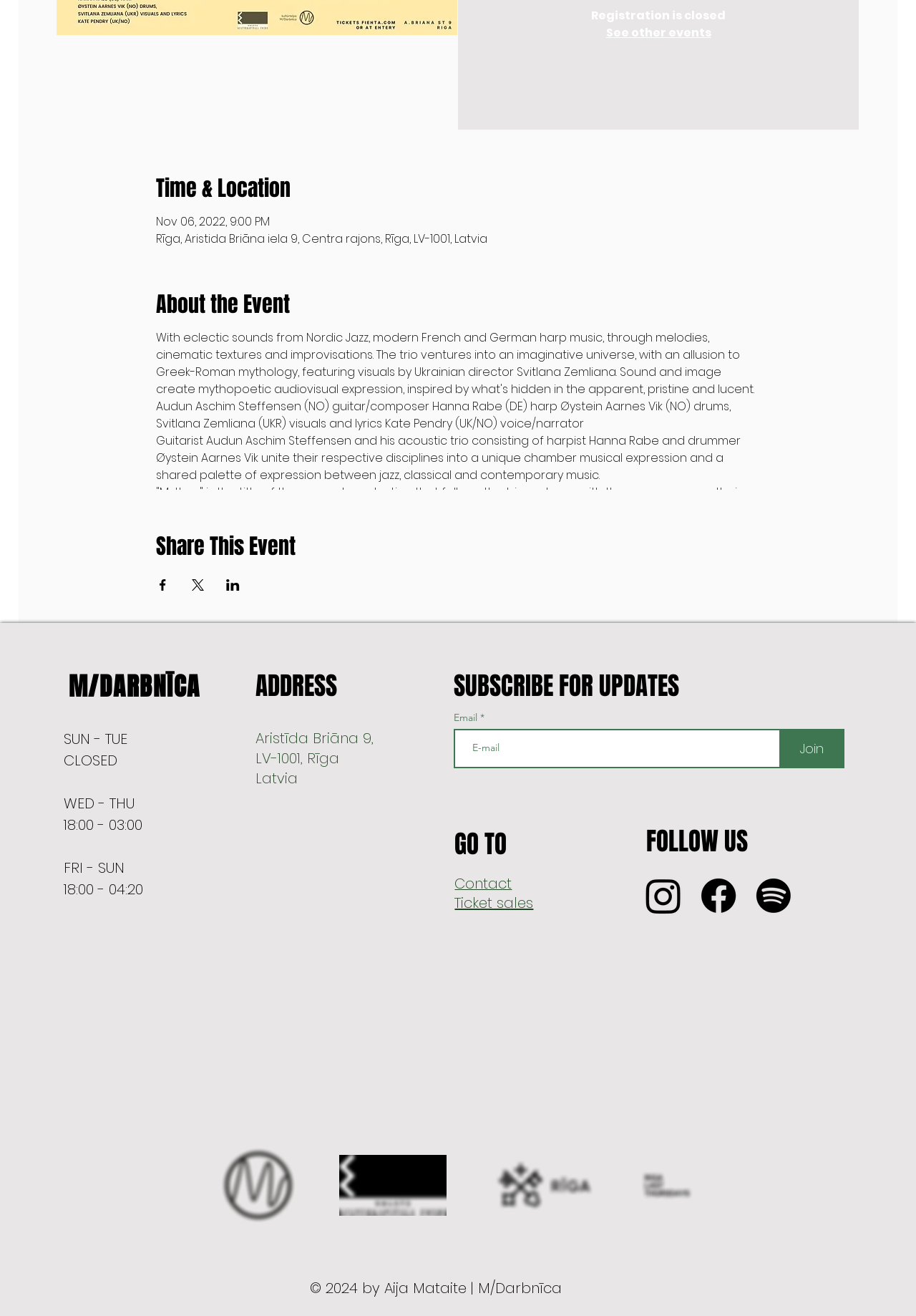Bounding box coordinates should be in the format (top-left x, top-left y, bottom-right x, bottom-right y) and all values should be floating point numbers between 0 and 1. Determine the bounding box coordinate for the UI element described as: ADDRESS

[0.279, 0.51, 0.368, 0.534]